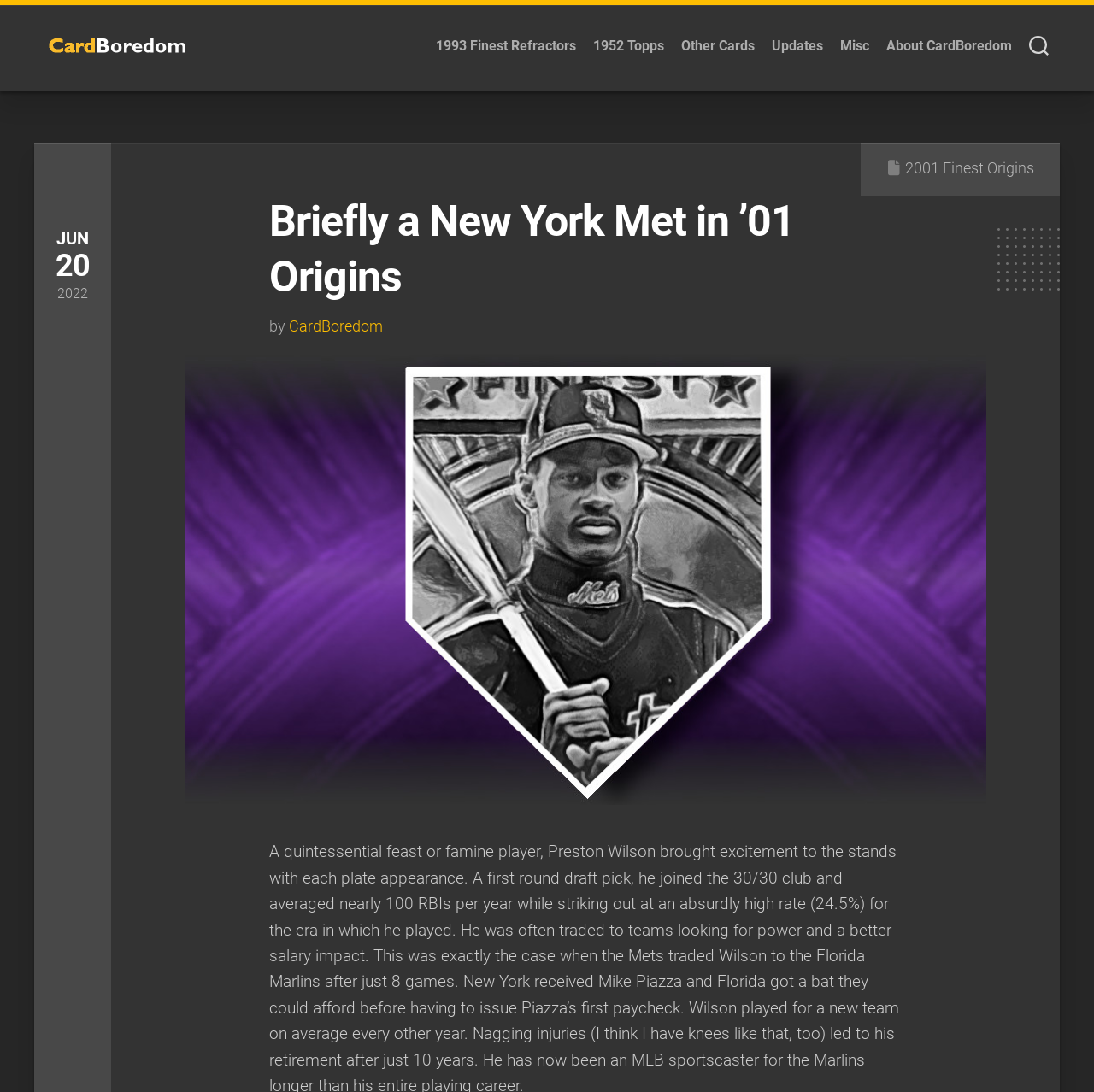Find the bounding box coordinates for the HTML element specified by: "alt="CardBoredom: Baseball Card Blog"".

[0.039, 0.02, 0.176, 0.067]